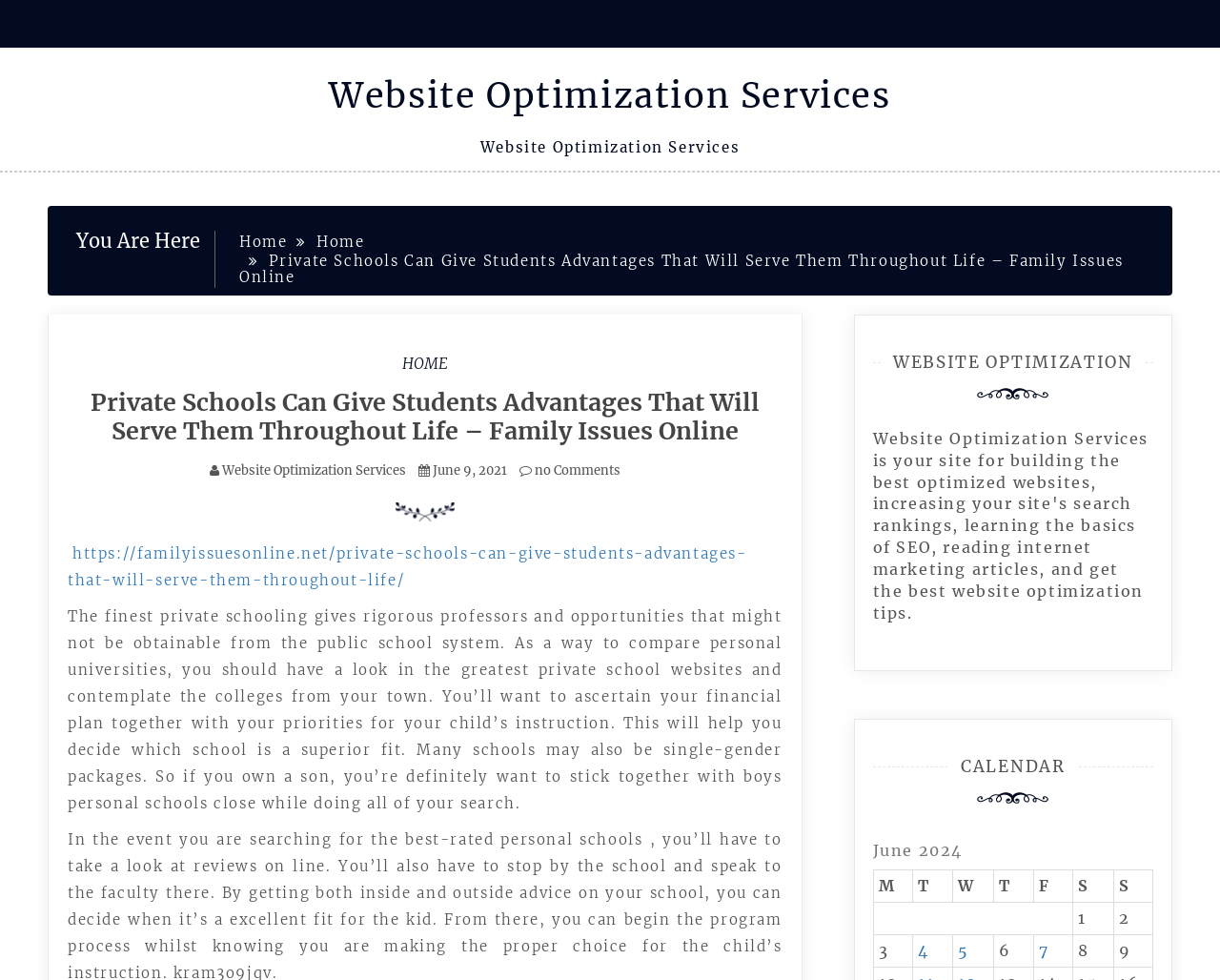Create a full and detailed caption for the entire webpage.

This webpage is about the advantages of private schools and how they can benefit students throughout their lives. At the top, there is a navigation bar with links to "Home" and "Website Optimization Services". Below the navigation bar, there is a heading that reads "You Are Here" followed by a breadcrumb navigation menu that shows the current page's location within the website.

On the left side of the page, there is a main heading that reads "Private Schools Can Give Students Advantages That Will Serve Them Throughout Life – Family Issues Online". Below this heading, there is a paragraph of text that discusses the benefits of private schools, including rigorous professors and opportunities not available in public schools. The text also advises readers to research and compare private schools to find the best fit for their child.

On the right side of the page, there are two columns. The top column has headings for "WEBSITE OPTIMIZATION" and "CALENDAR". The calendar section has a table with days of the week (M, T, W, T, F, S, S) and dates (1, 2, 3, etc.) with some dates having links to posts published on those dates.

There are several links scattered throughout the page, including links to the website's homepage, website optimization services, and specific posts. There is also a time element that displays the date "June 9, 2021".